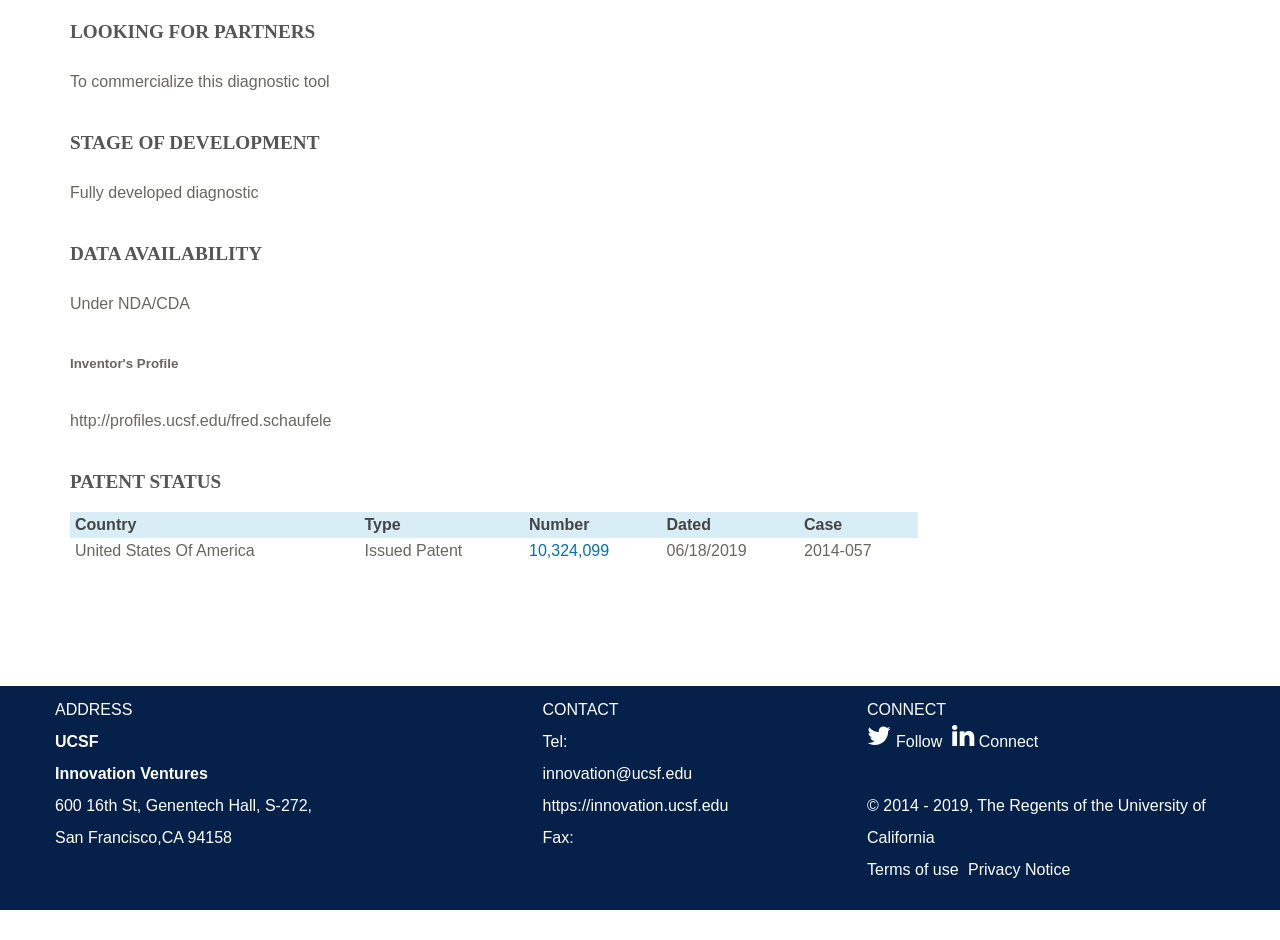From the details in the image, provide a thorough response to the question: What is the address of UCSF Innovation Ventures?

The address of UCSF Innovation Ventures can be found in the contentinfo section, where the StaticText 'ADDRESS' is followed by the address '600 16th St, Genentech Hall, S-272, San Francisco,CA 94158'.